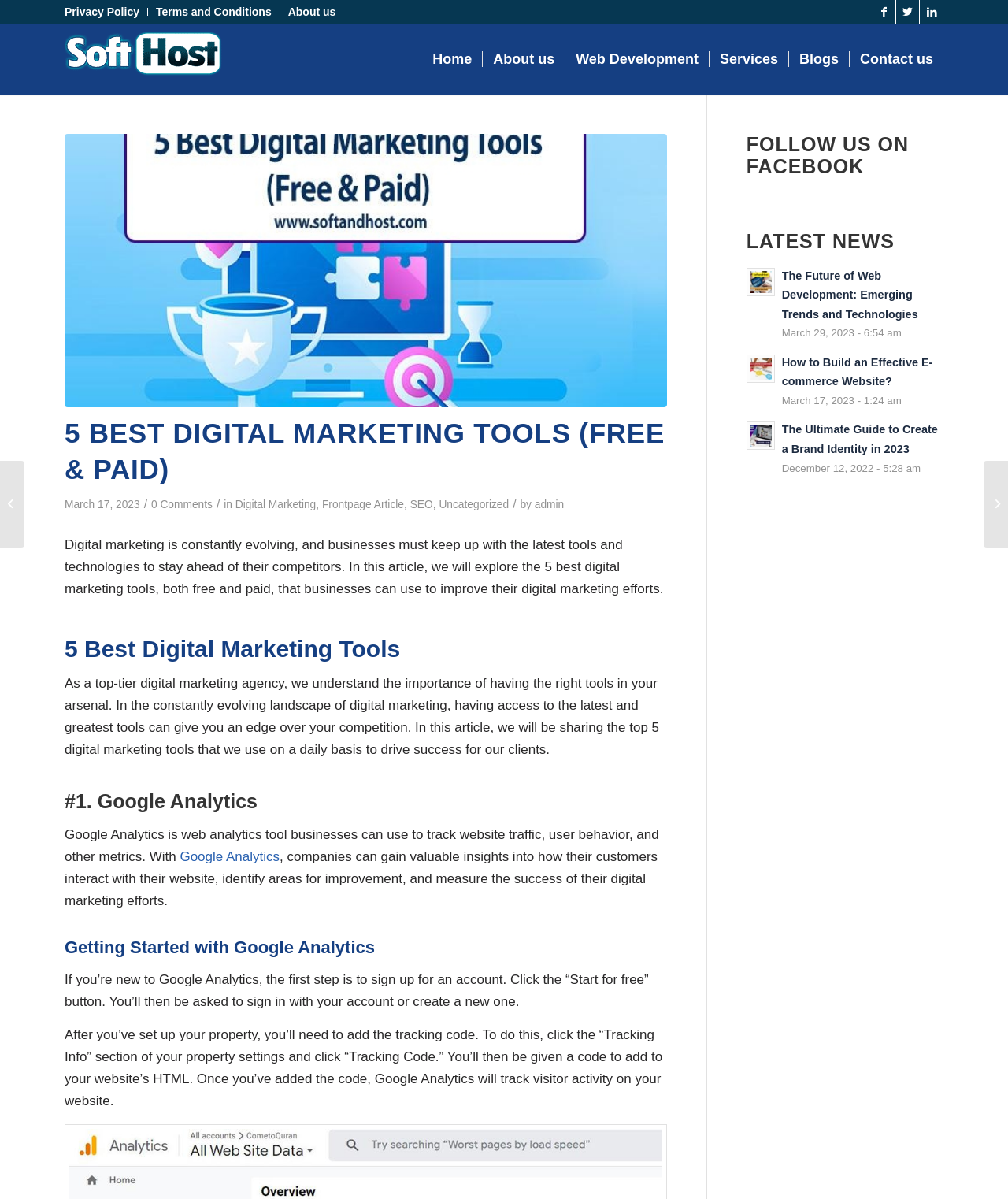Using the provided description: "Google Analytics", find the bounding box coordinates of the corresponding UI element. The output should be four float numbers between 0 and 1, in the format [left, top, right, bottom].

[0.178, 0.708, 0.277, 0.721]